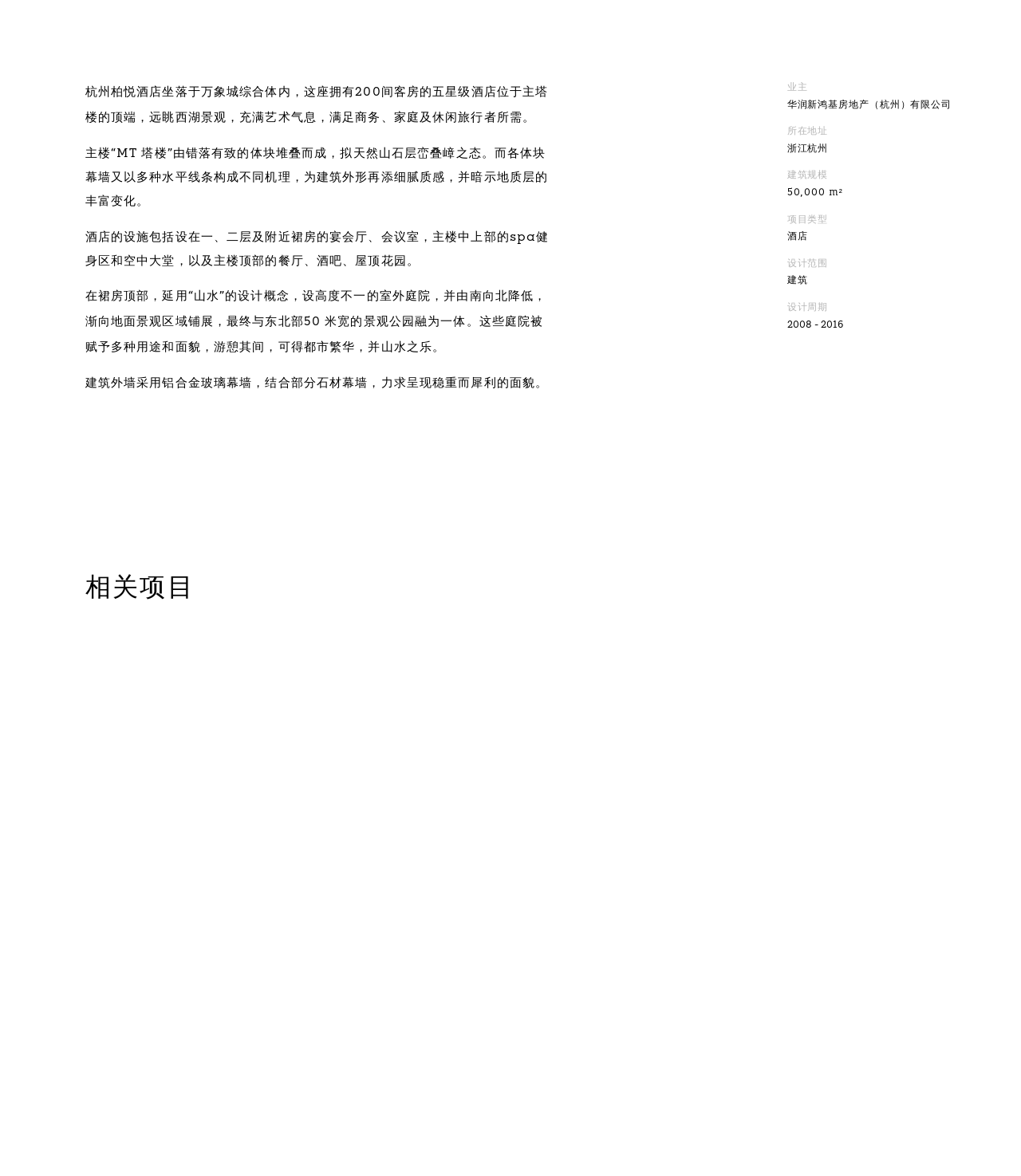How many rooms does the hotel have?
Please provide a comprehensive answer based on the visual information in the image.

According to the text '这座拥有200间客房的五星级酒店位于主塔楼的顶端', the hotel has 200 rooms.